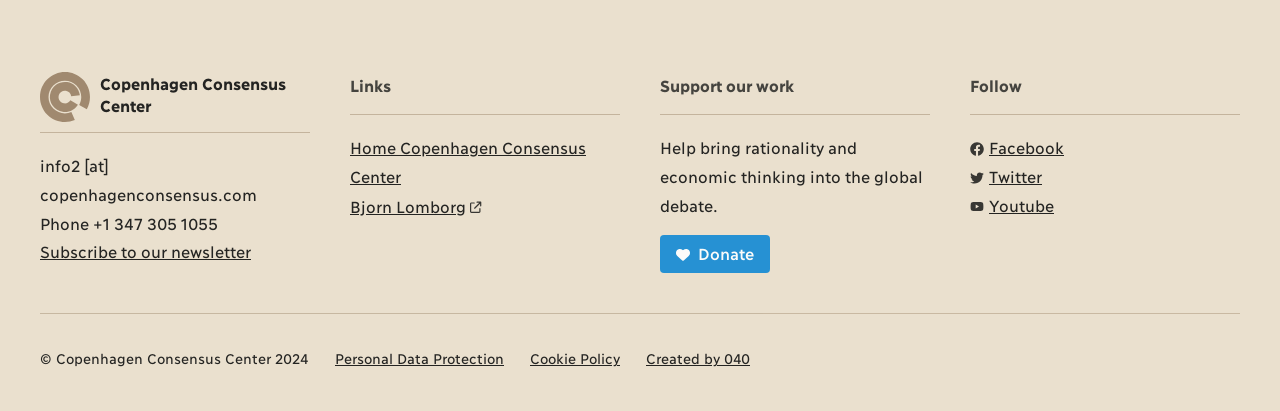Kindly determine the bounding box coordinates for the area that needs to be clicked to execute this instruction: "Follow on Facebook".

[0.758, 0.333, 0.831, 0.38]